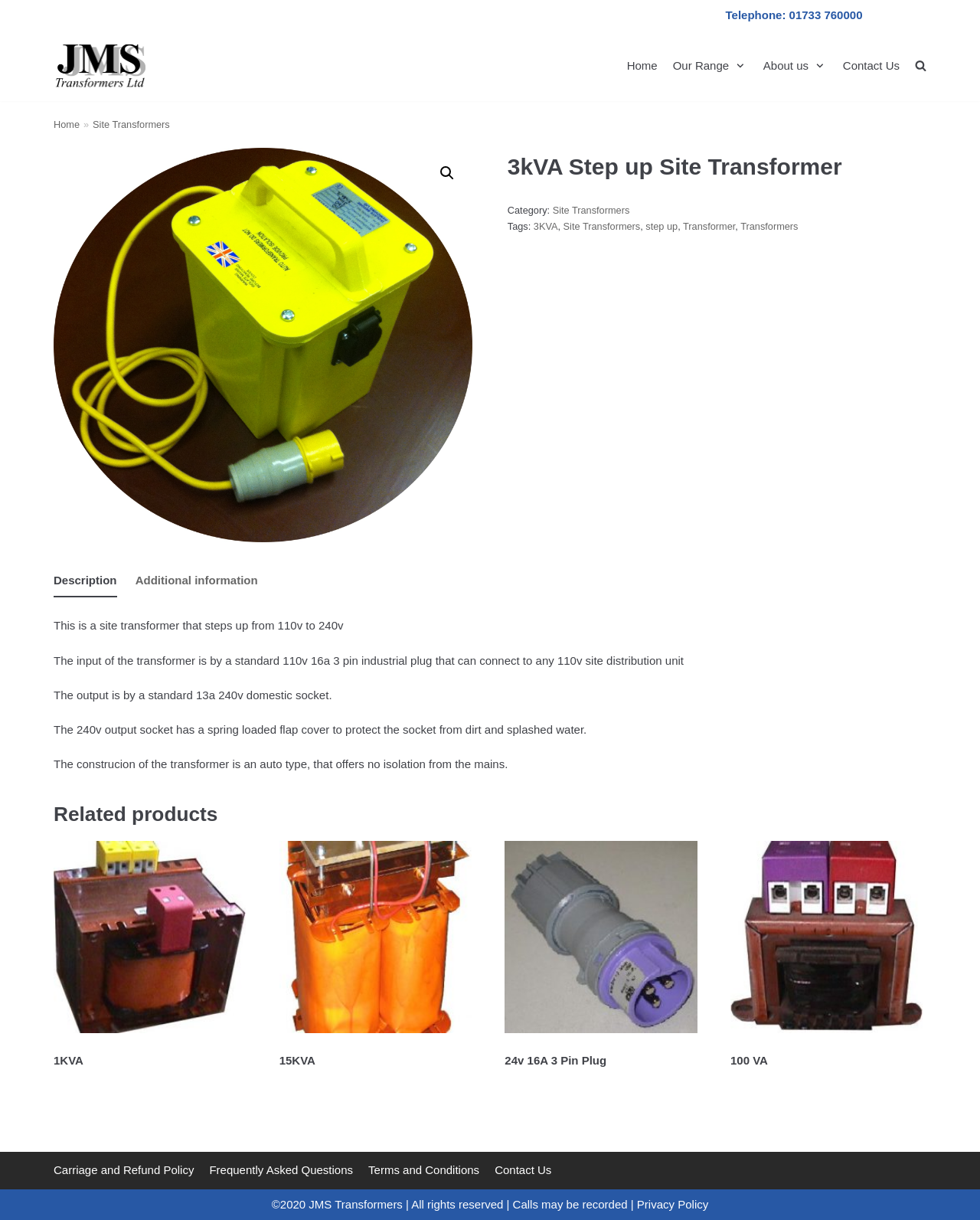Reply to the question with a brief word or phrase: What is the purpose of the spring loaded flap cover on the output socket?

To protect from dirt and splashed water